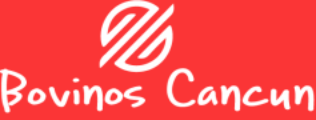What is the typography color of the logo?
Using the visual information, respond with a single word or phrase.

White